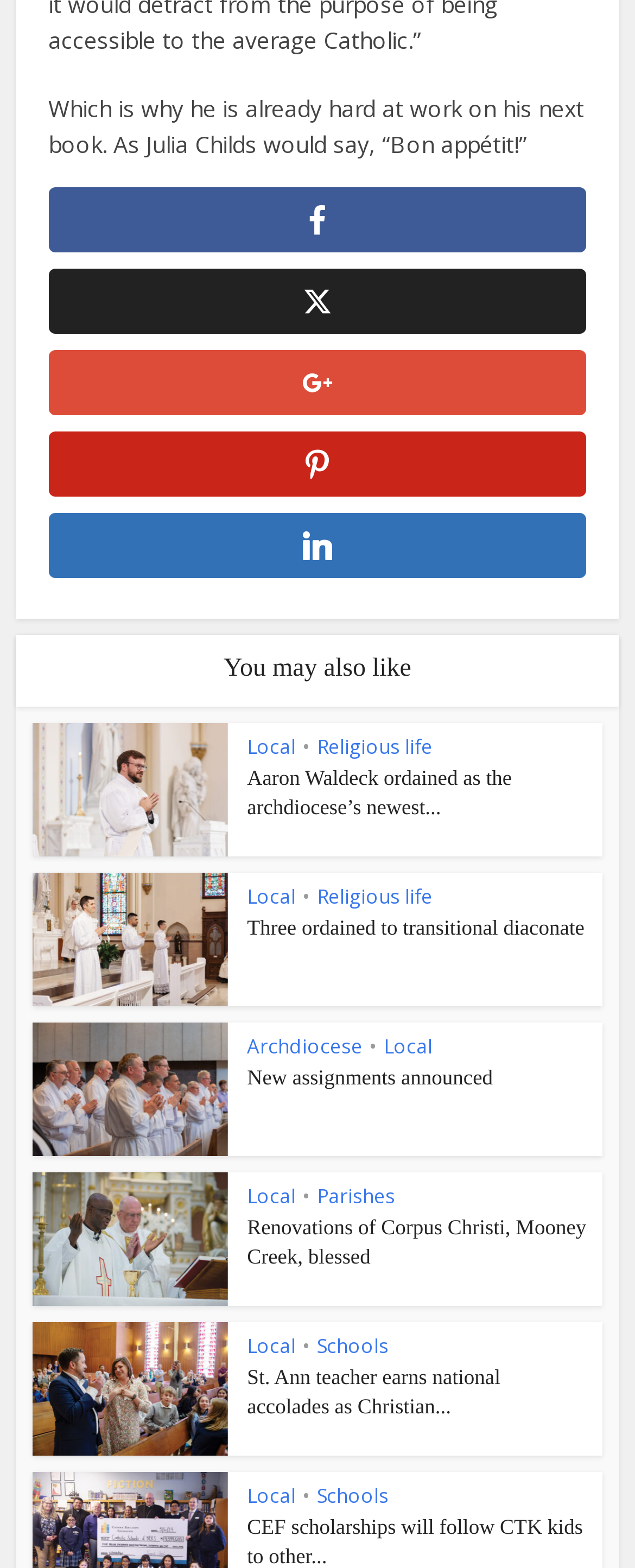Please identify the bounding box coordinates of the element I should click to complete this instruction: 'View the 'New assignments announced' article'. The coordinates should be given as four float numbers between 0 and 1, like this: [left, top, right, bottom].

[0.389, 0.679, 0.776, 0.695]